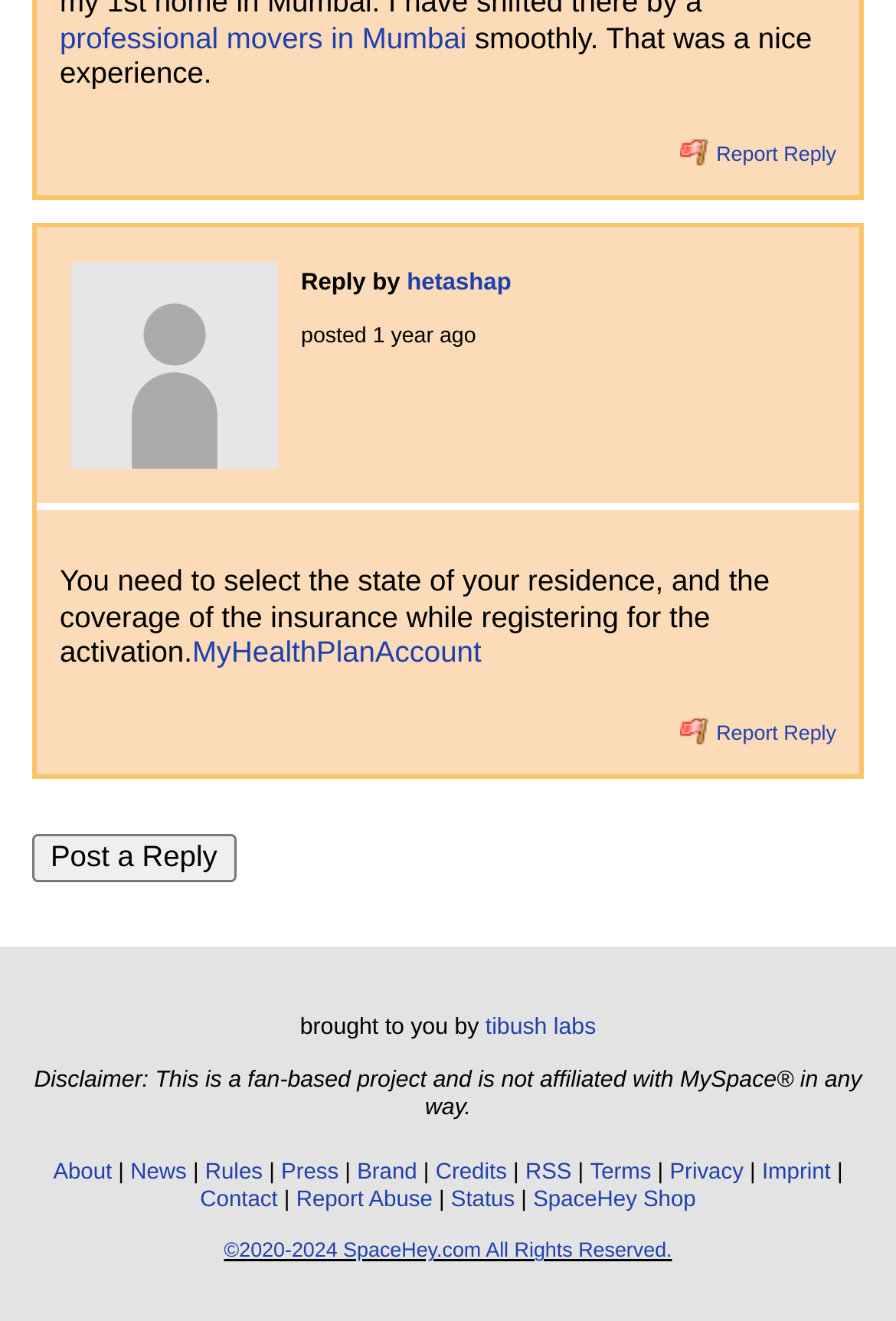Respond concisely with one word or phrase to the following query:
What is the function of the 'Post a Reply' button?

To post a reply